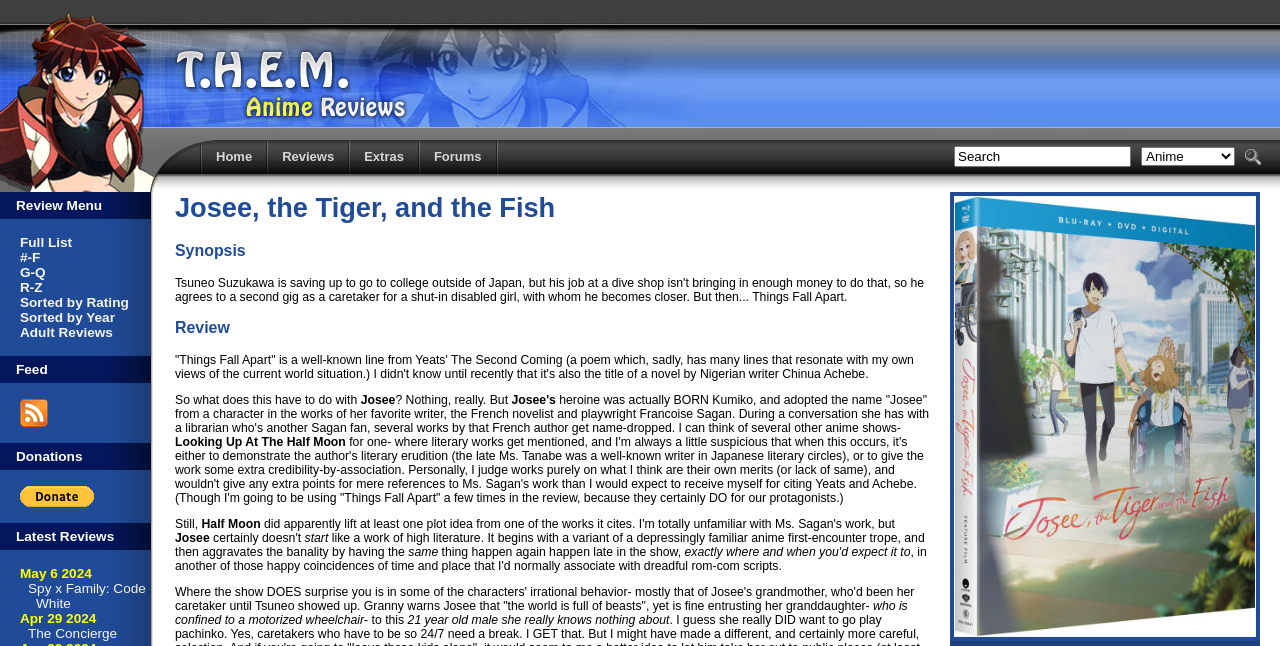Please locate the bounding box coordinates of the element that should be clicked to complete the given instruction: "Click on the Subscribe to THEM Anime Reviews link".

[0.016, 0.642, 0.038, 0.666]